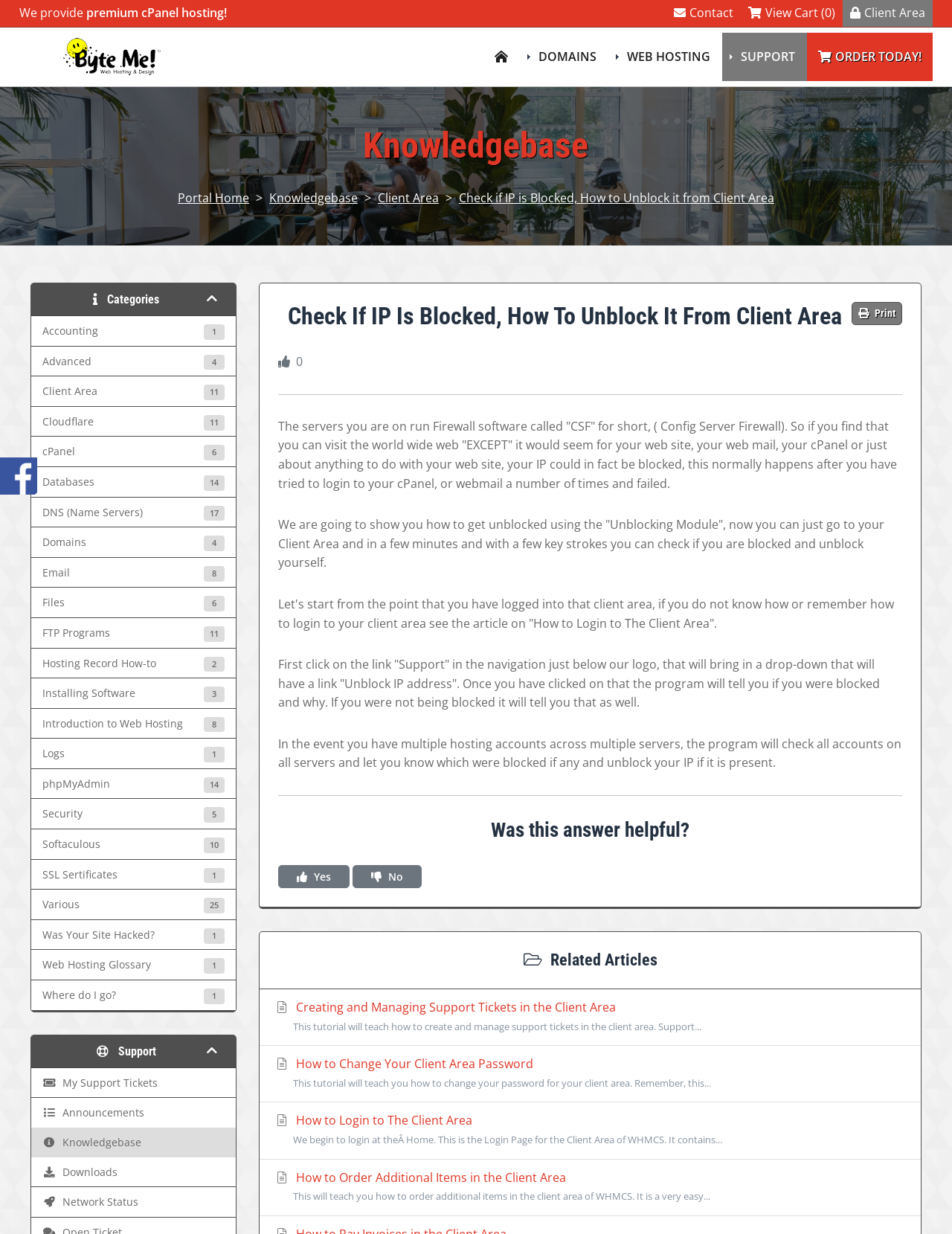What is the name of the area where you can check if your IP is blocked and unblock it?
From the image, respond with a single word or phrase.

Client Area